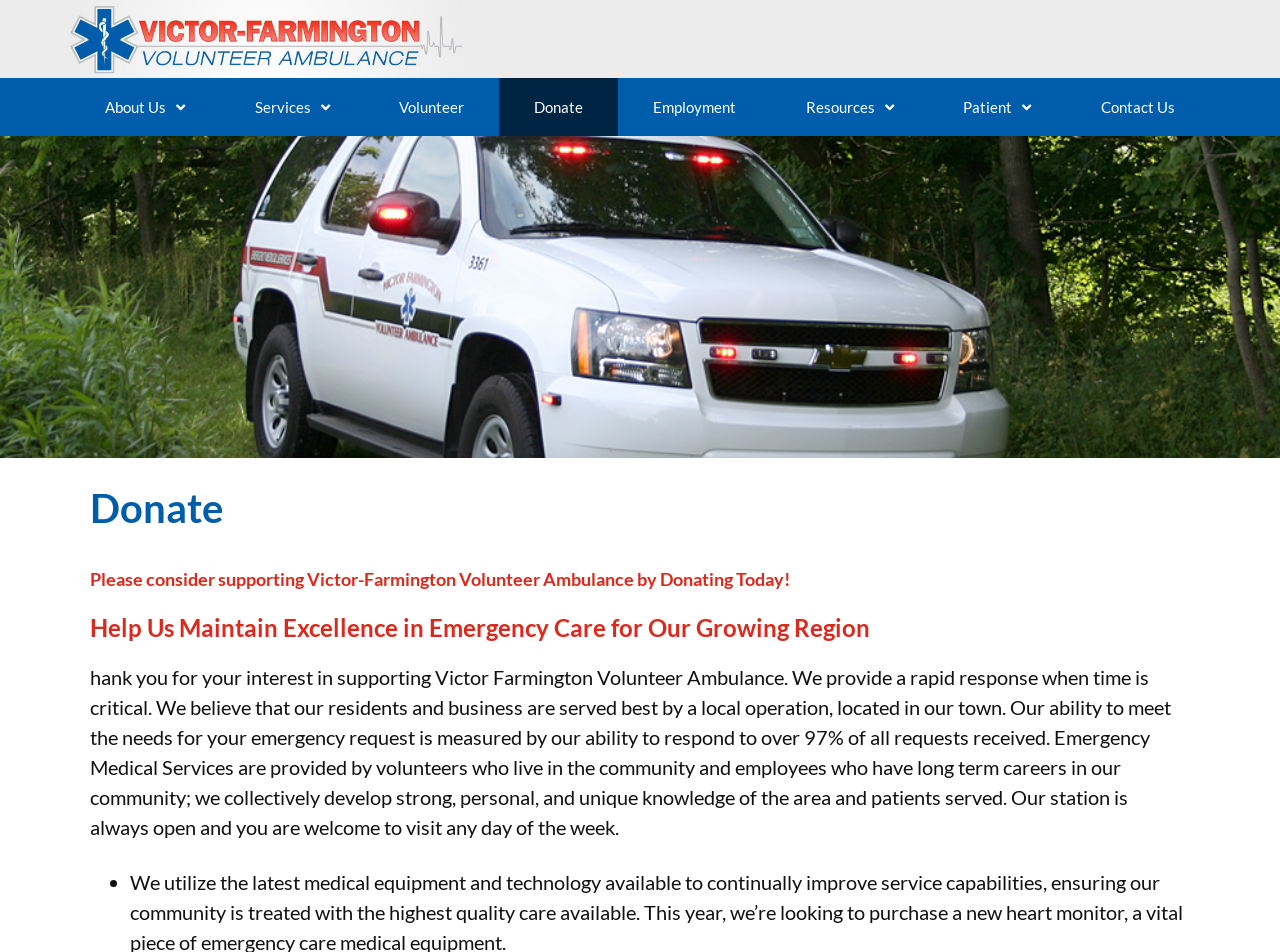Find the bounding box coordinates of the element to click in order to complete the given instruction: "Click About Us."

[0.082, 0.103, 0.13, 0.122]